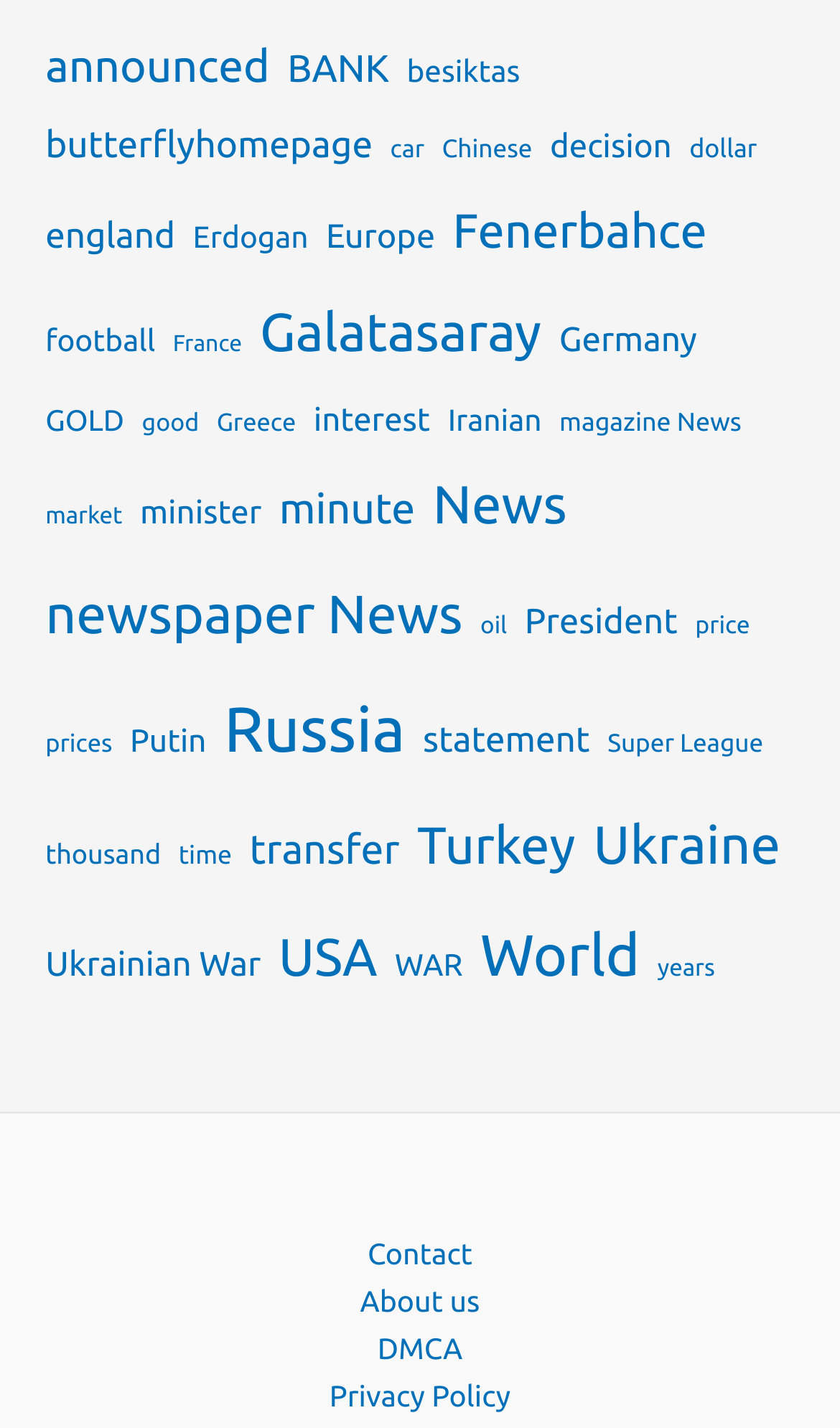How many links are related to countries?
Using the picture, provide a one-word or short phrase answer.

9